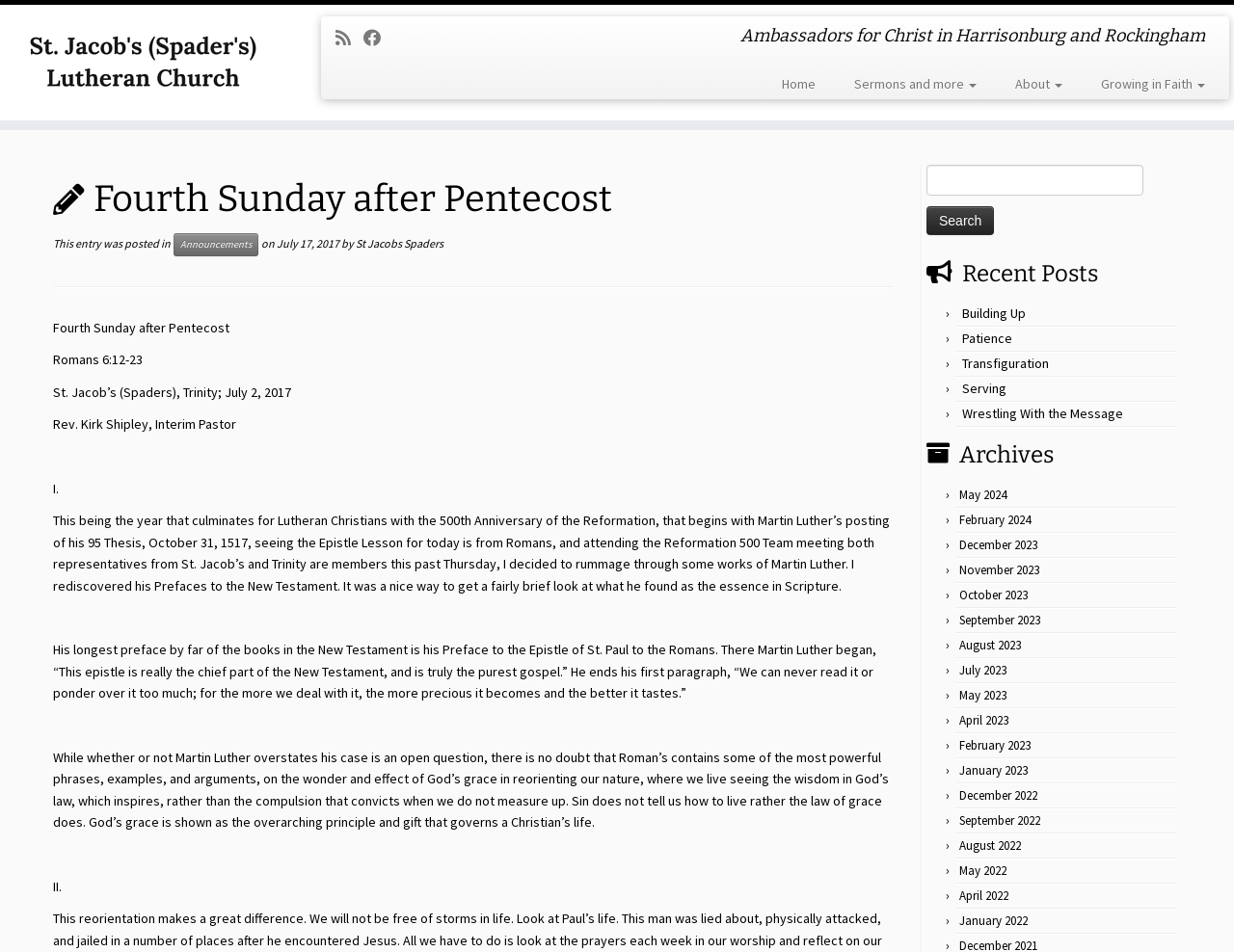Give a concise answer using only one word or phrase for this question:
Who is the author of the sermon?

Rev. Kirk Shipley, Interim Pastor